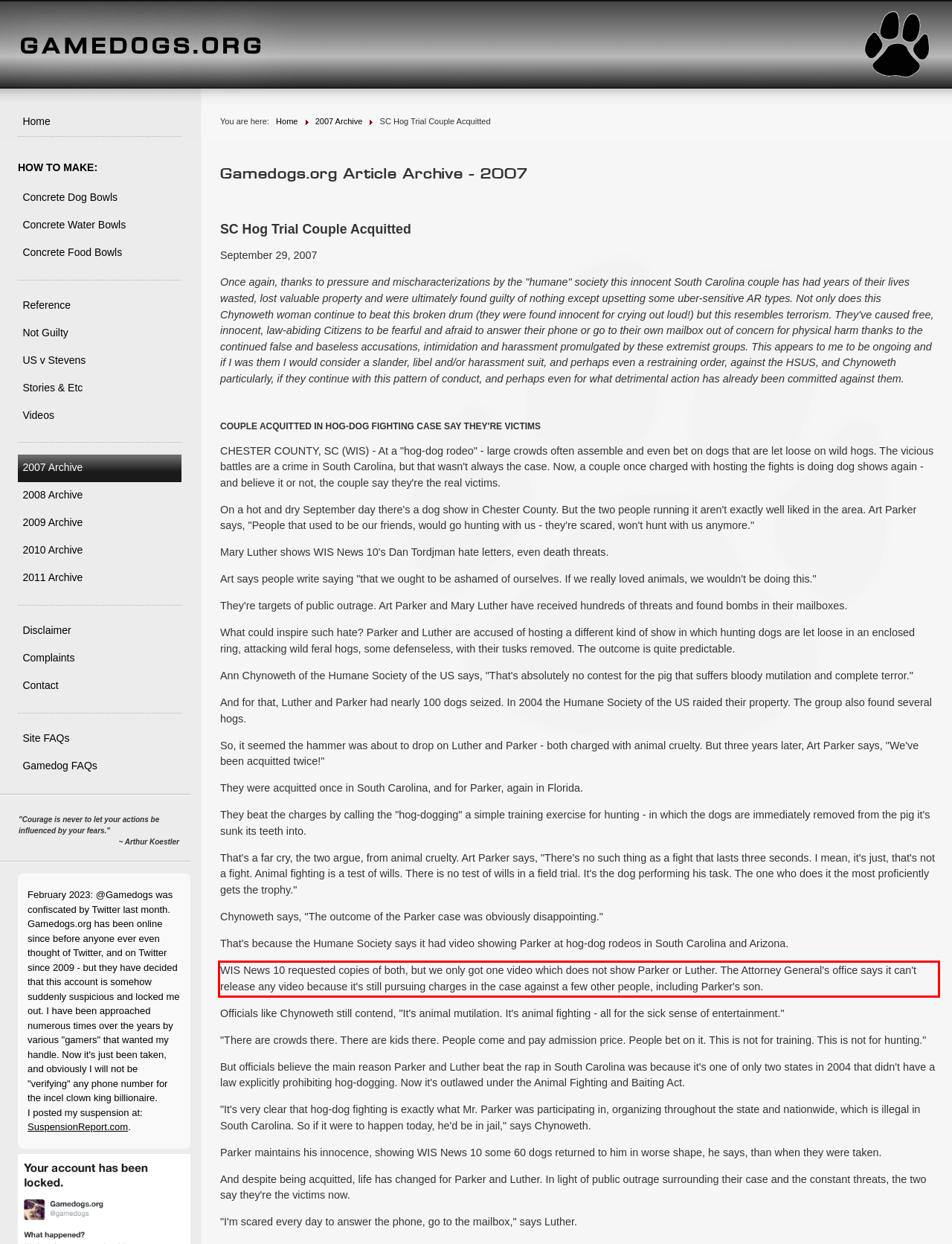Given a screenshot of a webpage with a red bounding box, extract the text content from the UI element inside the red bounding box.

WIS News 10 requested copies of both, but we only got one video which does not show Parker or Luther. The Attorney General's office says it can't release any video because it's still pursuing charges in the case against a few other people, including Parker's son.